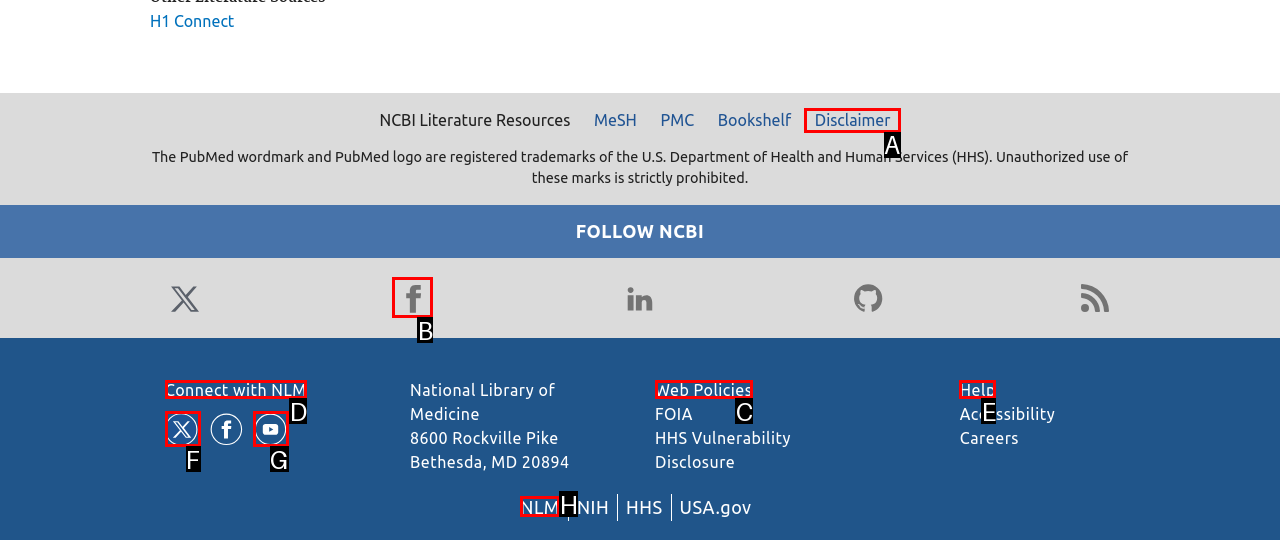Tell me the letter of the UI element to click in order to accomplish the following task: View Web Policies
Answer with the letter of the chosen option from the given choices directly.

C